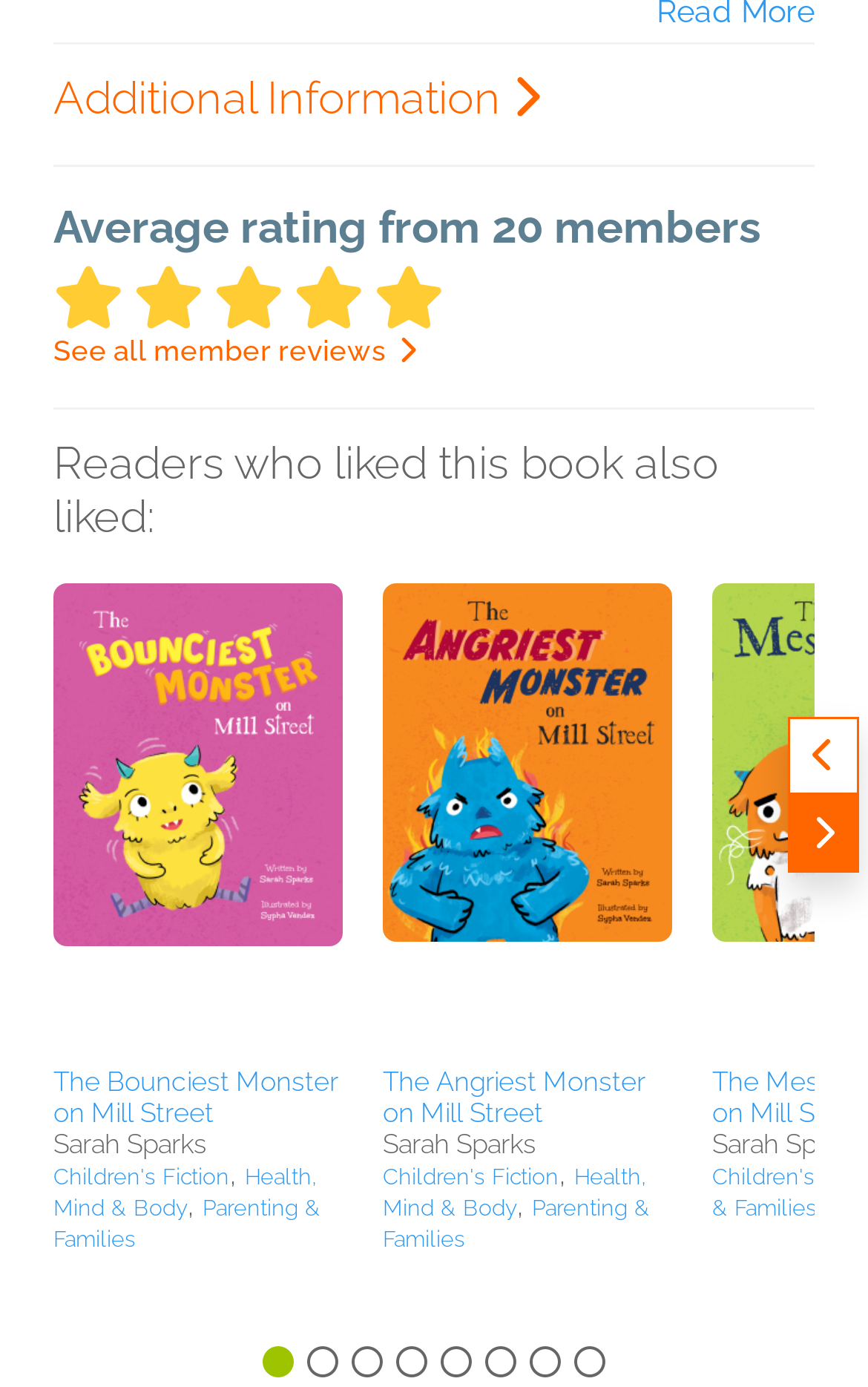Find the bounding box coordinates of the clickable element required to execute the following instruction: "Explore 'Children's Fiction' category". Provide the coordinates as four float numbers between 0 and 1, i.e., [left, top, right, bottom].

[0.062, 0.84, 0.264, 0.857]